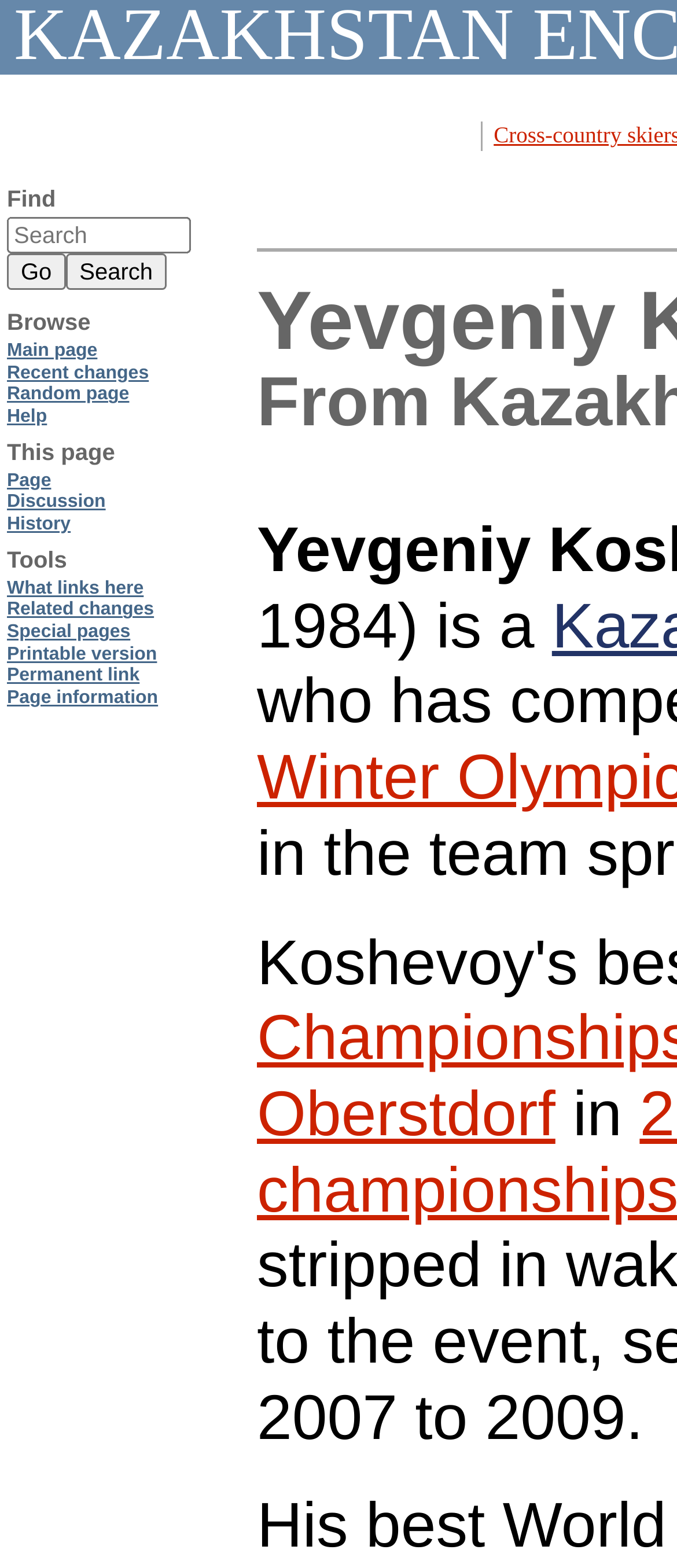Examine the screenshot and answer the question in as much detail as possible: What is the last link on the page?

The last link on the page is 'Page information', which is located at the bottom of the page with a bounding box of [0.01, 0.438, 0.233, 0.452].